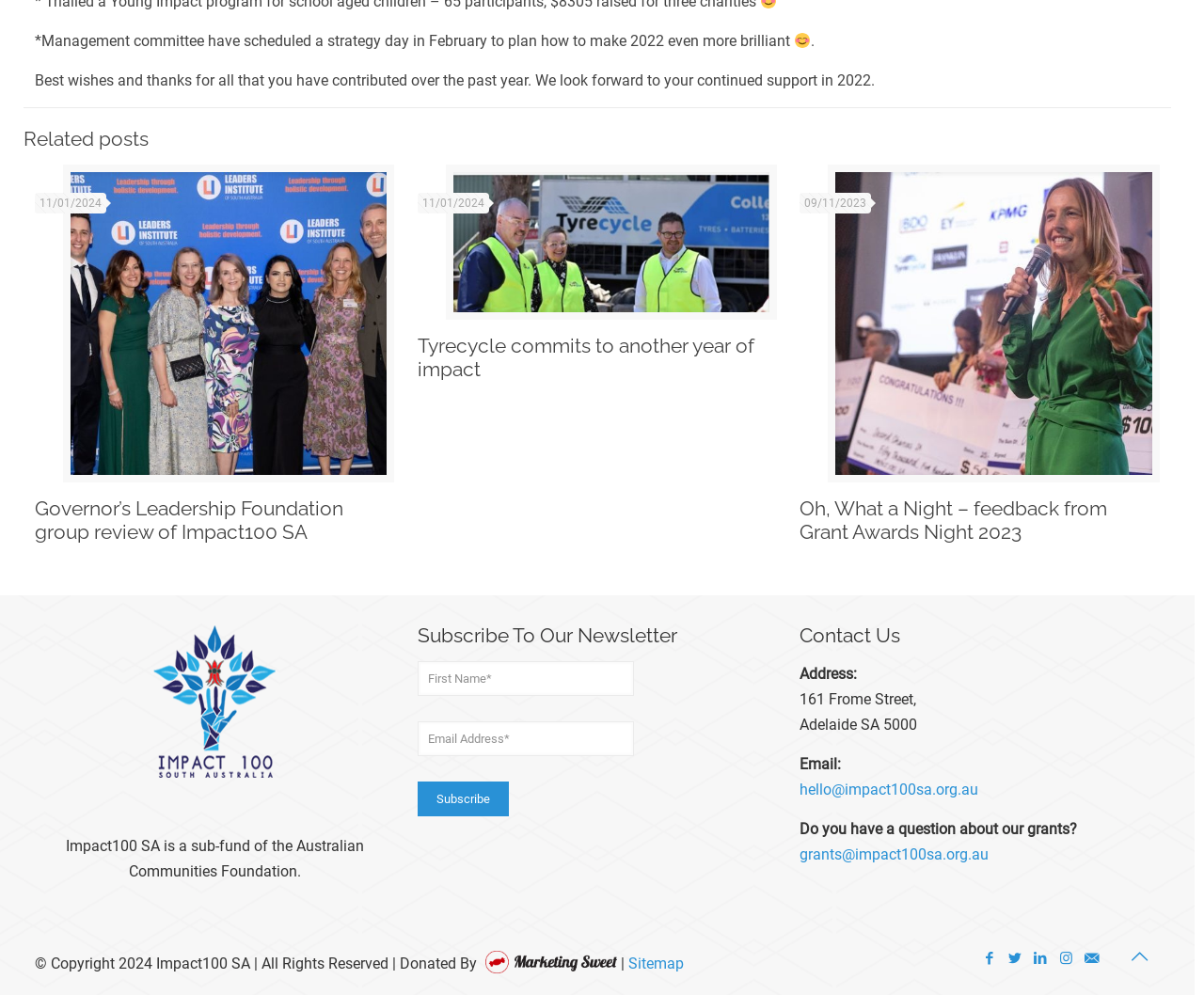Please provide a comprehensive answer to the question below using the information from the image: What is the copyright year of the webpage?

The copyright year of the webpage is mentioned at the bottom of the webpage, where it is stated that '© Copyright 2024 Impact100 SA | All Rights Reserved | Donated By'.